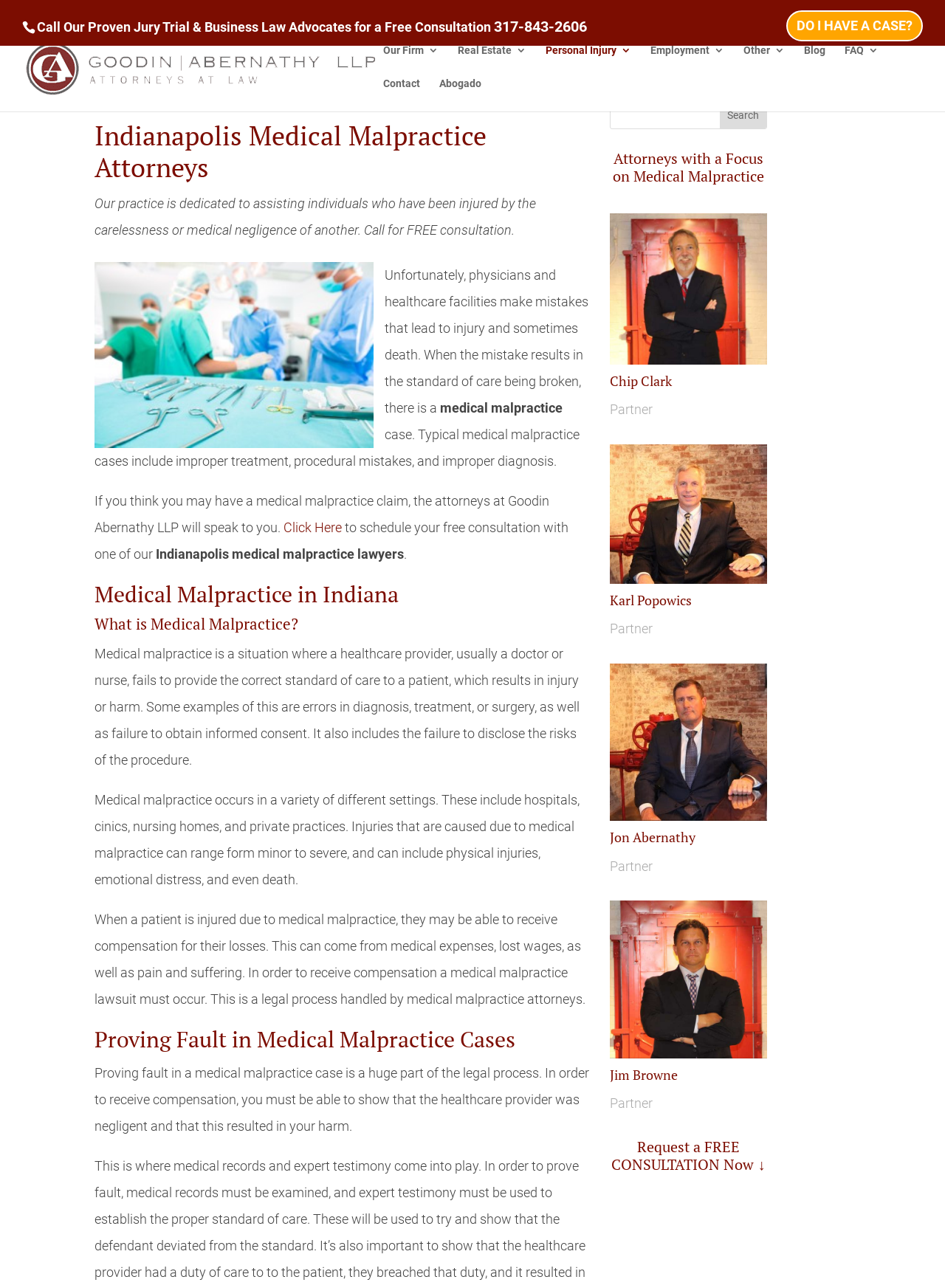What is the phone number to call for a free consultation?
Using the details from the image, give an elaborate explanation to answer the question.

I found the phone number by looking at the link element with the text '317-843-2606' which is located near the top of the webpage, indicating that it is a contact information.